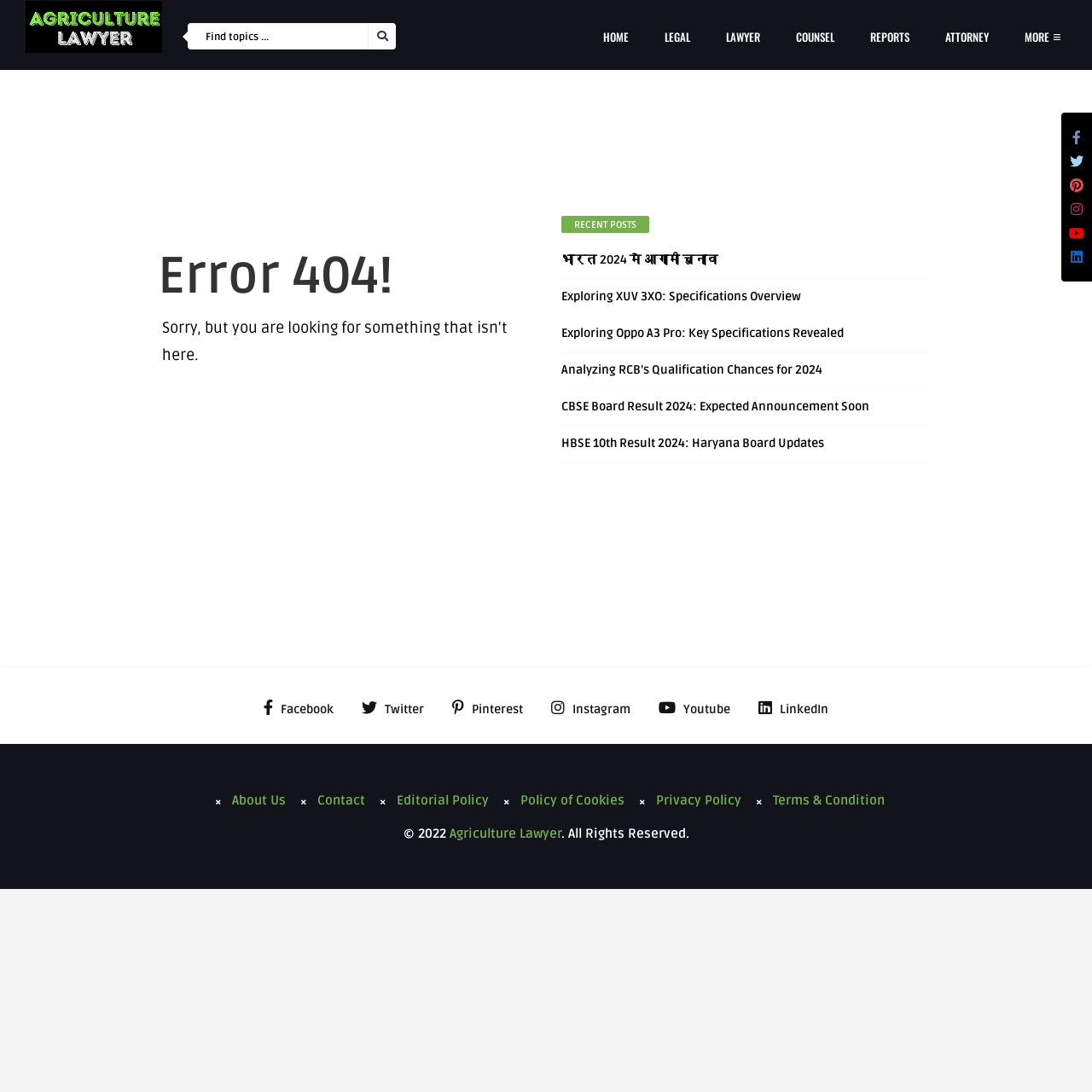Review the image closely and give a comprehensive answer to the question: What is the copyright year mentioned at the bottom of the webpage?

The copyright information at the bottom of the webpage mentions '© 2022', indicating that the copyright year is 2022.